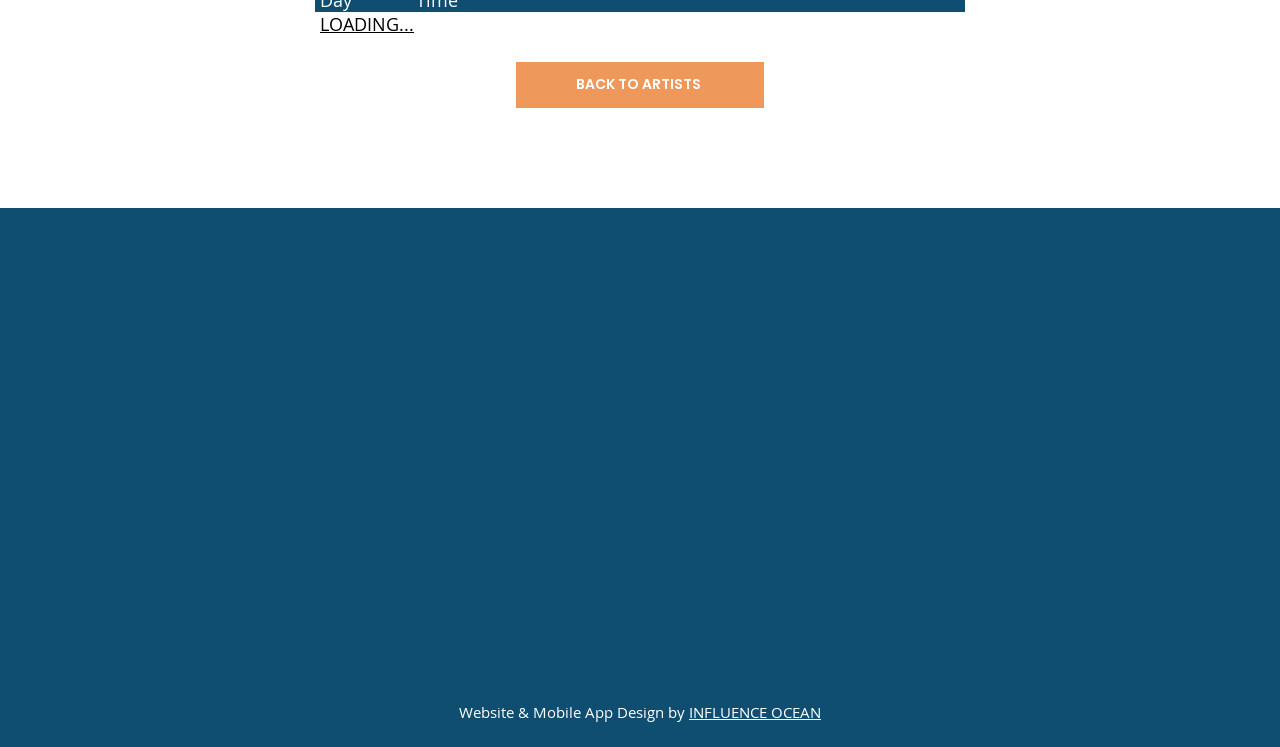Identify the bounding box coordinates of the clickable region required to complete the instruction: "Open Instagram profile". The coordinates should be given as four float numbers within the range of 0 and 1, i.e., [left, top, right, bottom].

[0.353, 0.345, 0.396, 0.419]